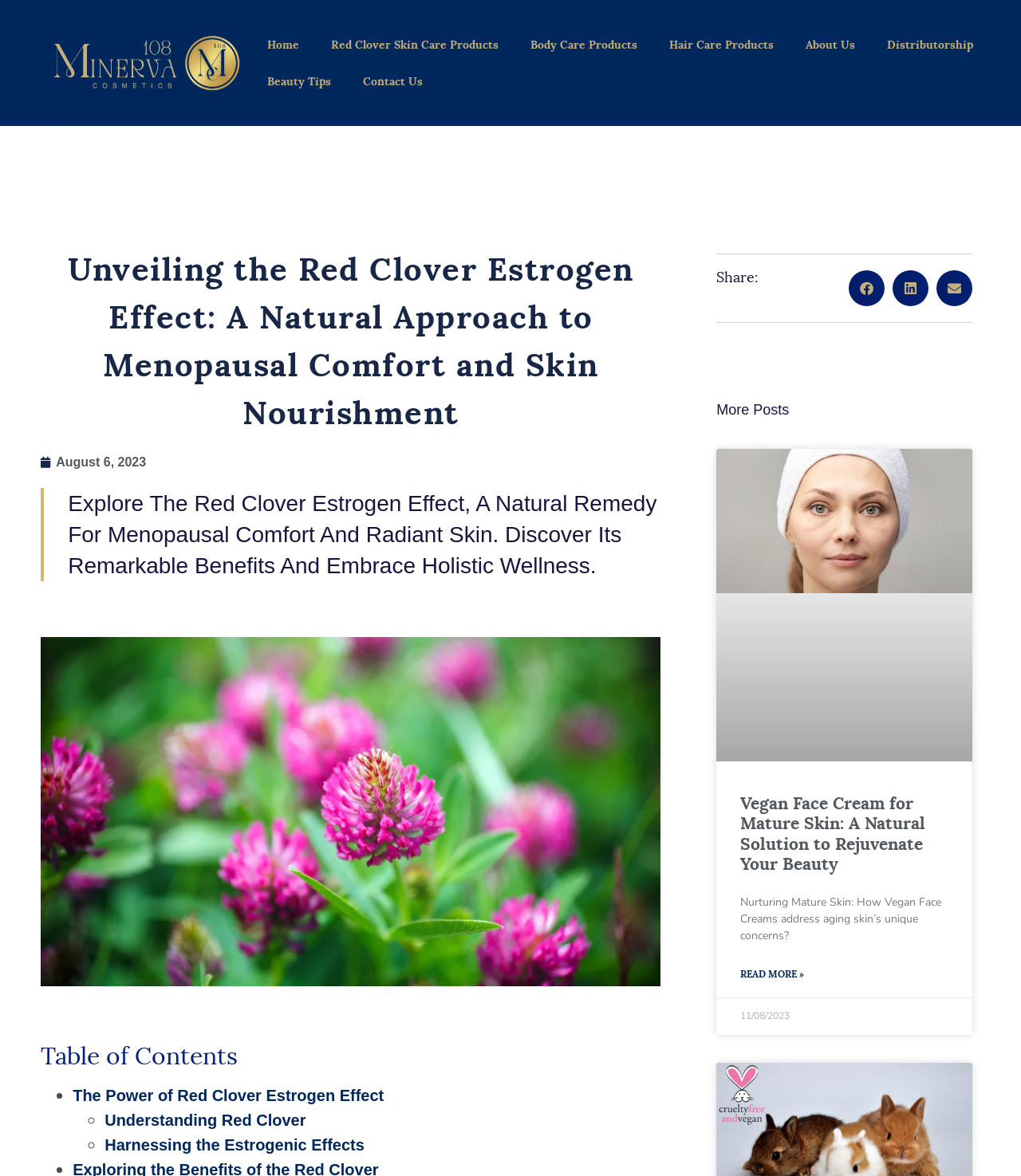What is the date of the article 'Vegan Face Cream for Mature Skin: A Natural Solution to Rejuvenate Your Beauty'?
Please provide a single word or phrase as your answer based on the screenshot.

11/08/2023